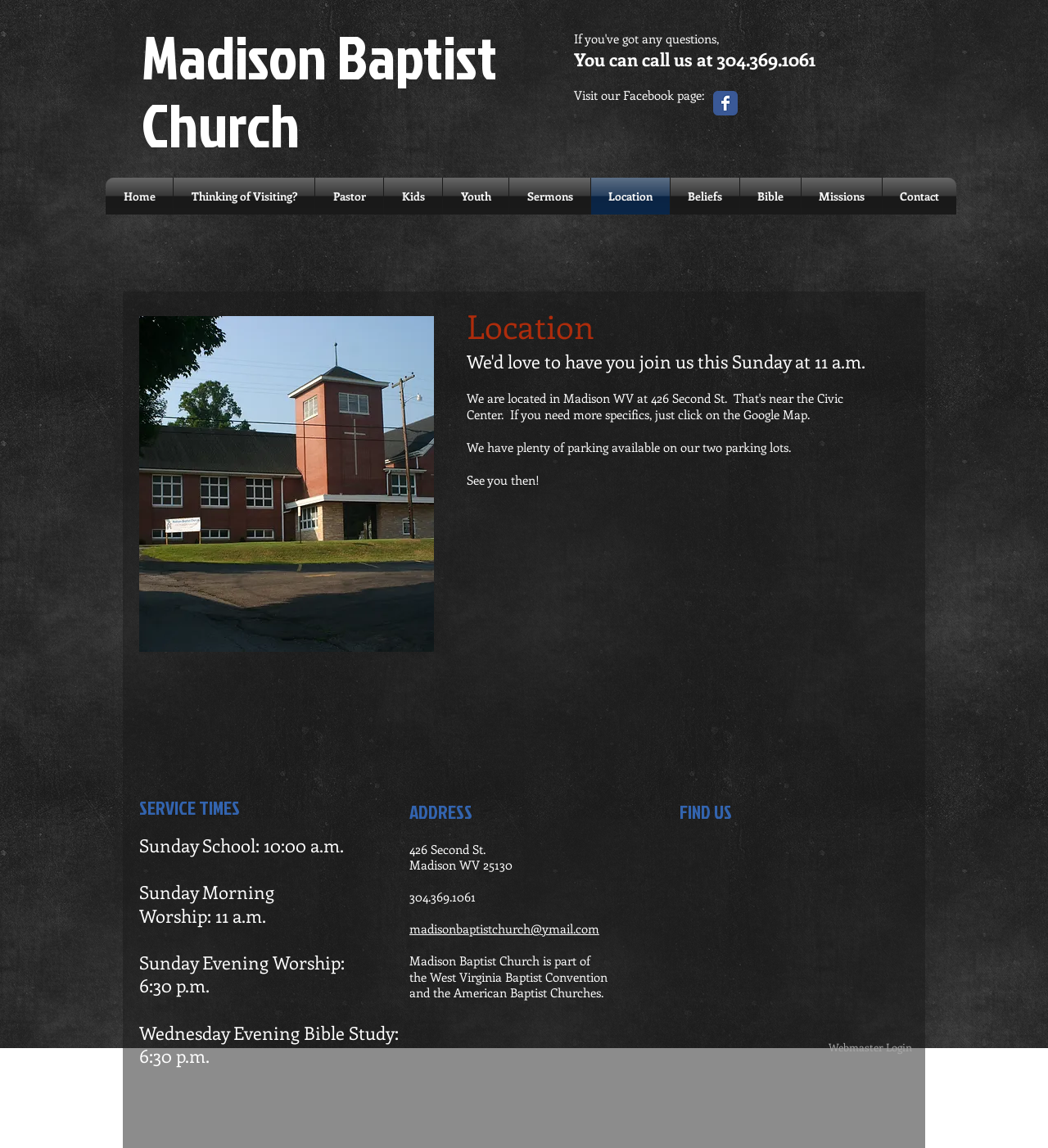Show the bounding box coordinates for the HTML element described as: "Thinking of Visiting?".

[0.166, 0.155, 0.3, 0.187]